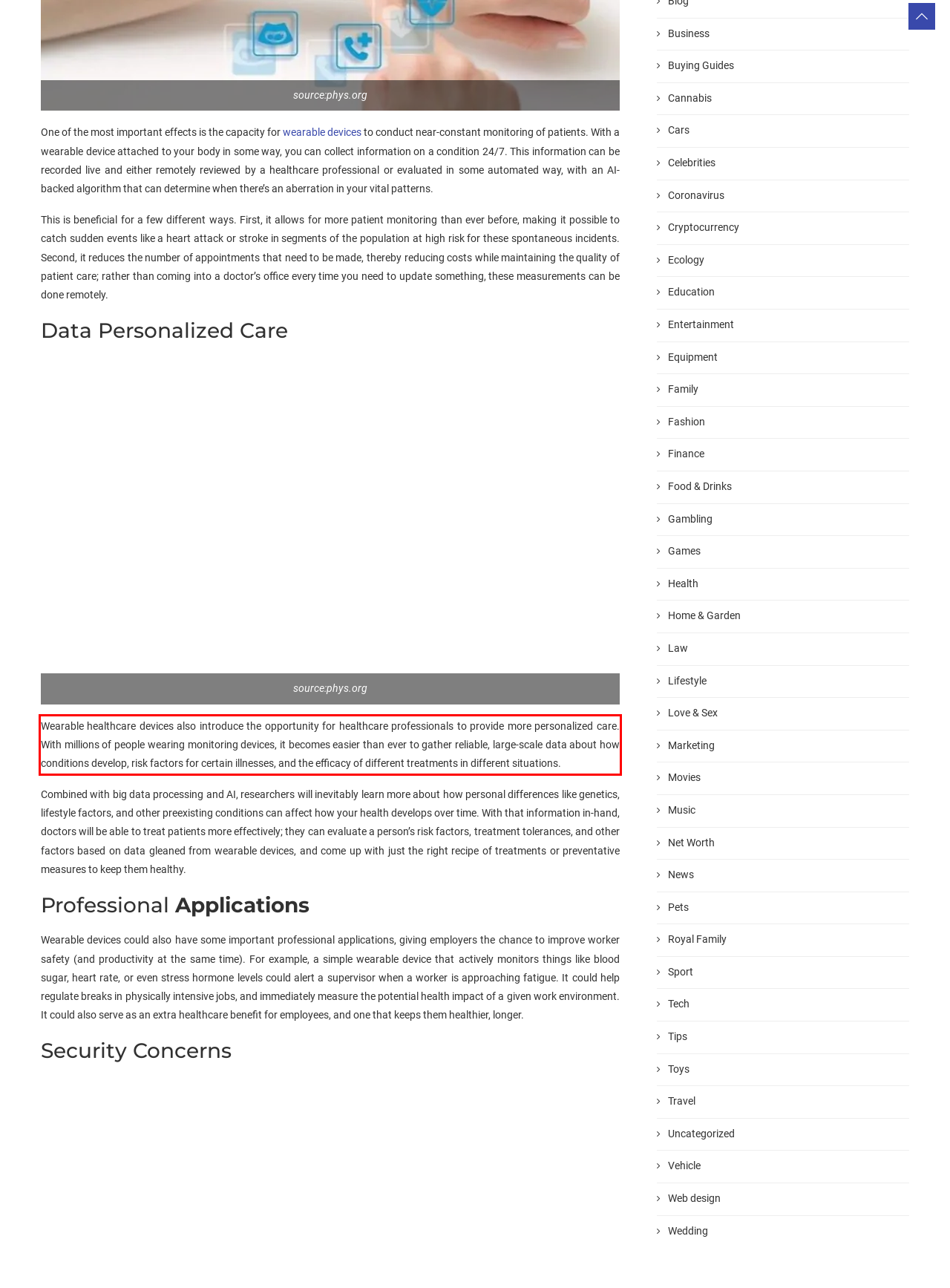By examining the provided screenshot of a webpage, recognize the text within the red bounding box and generate its text content.

Wearable healthcare devices also introduce the opportunity for healthcare professionals to provide more personalized care. With millions of people wearing monitoring devices, it becomes easier than ever to gather reliable, large-scale data about how conditions develop, risk factors for certain illnesses, and the efficacy of different treatments in different situations.